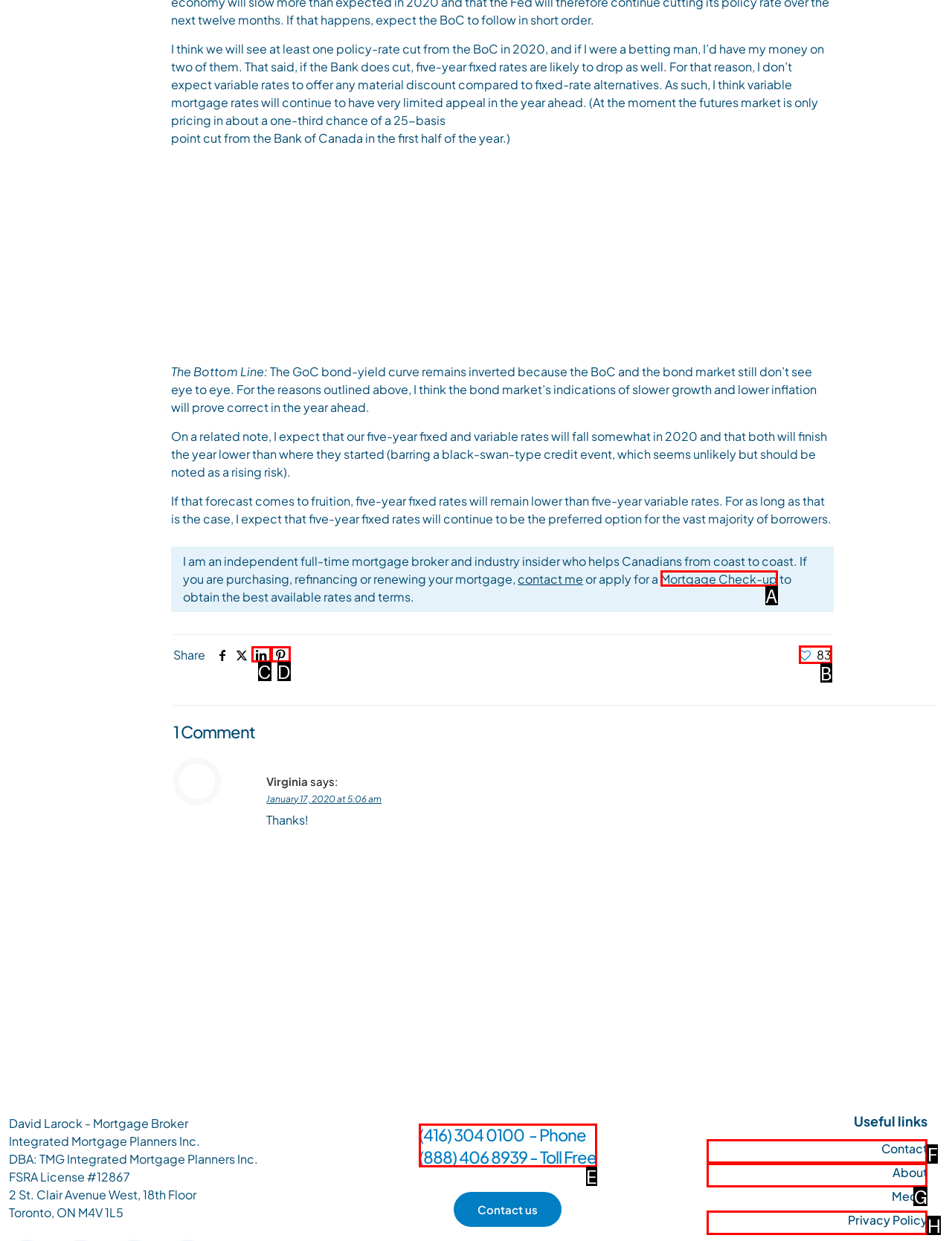Select the HTML element that corresponds to the description: aria-label="pinterest icon". Answer with the letter of the matching option directly from the choices given.

D